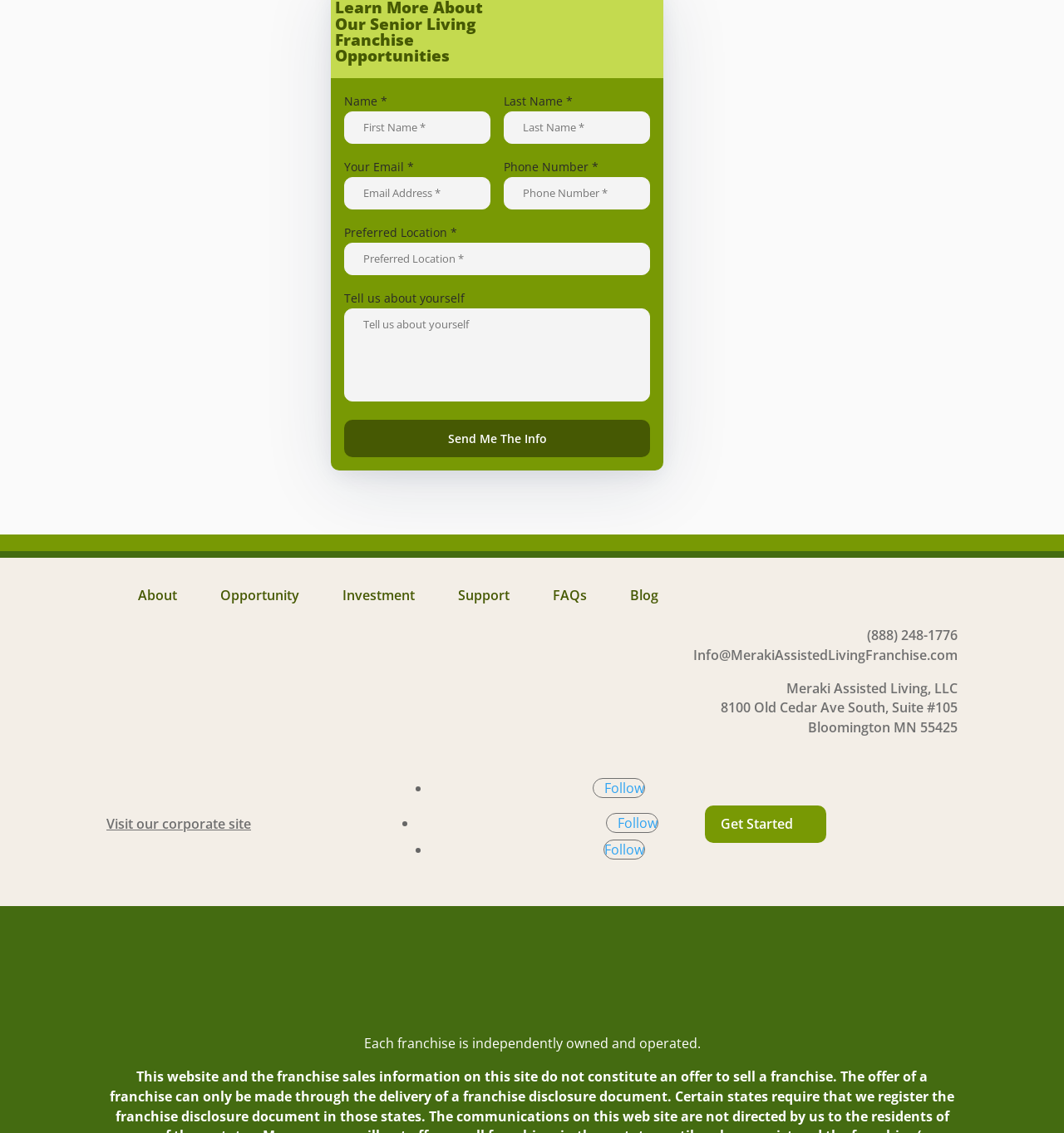Please specify the bounding box coordinates of the clickable region to carry out the following instruction: "Check the 'Categories' section". The coordinates should be four float numbers between 0 and 1, in the format [left, top, right, bottom].

None